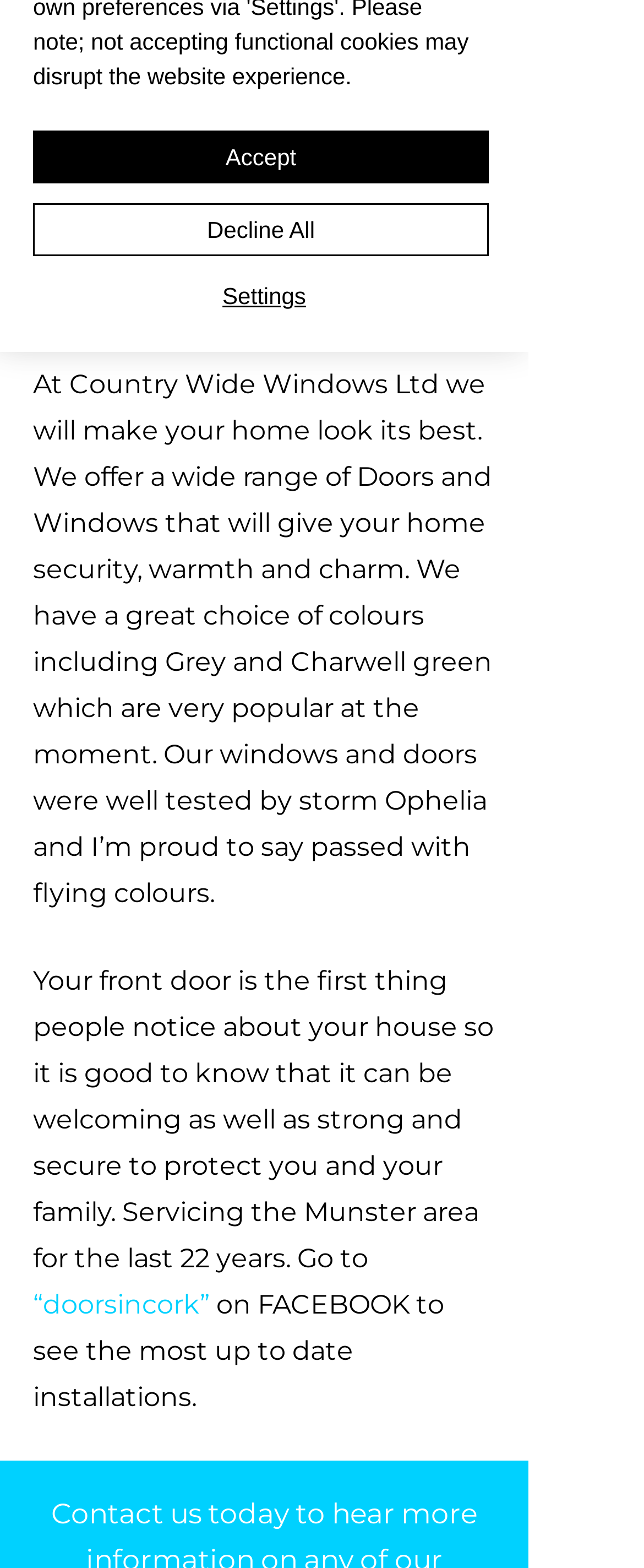Identify the bounding box coordinates for the UI element described as follows: "Email". Ensure the coordinates are four float numbers between 0 and 1, formatted as [left, top, right, bottom].

[0.274, 0.162, 0.547, 0.224]